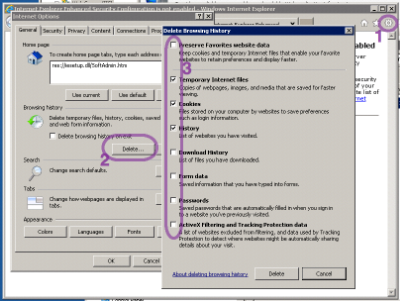What options are available for users to select in the 'Delete Browsing History' section? Please answer the question using a single word or phrase based on the image.

Temporary Internet files, Cookies, History, Download history